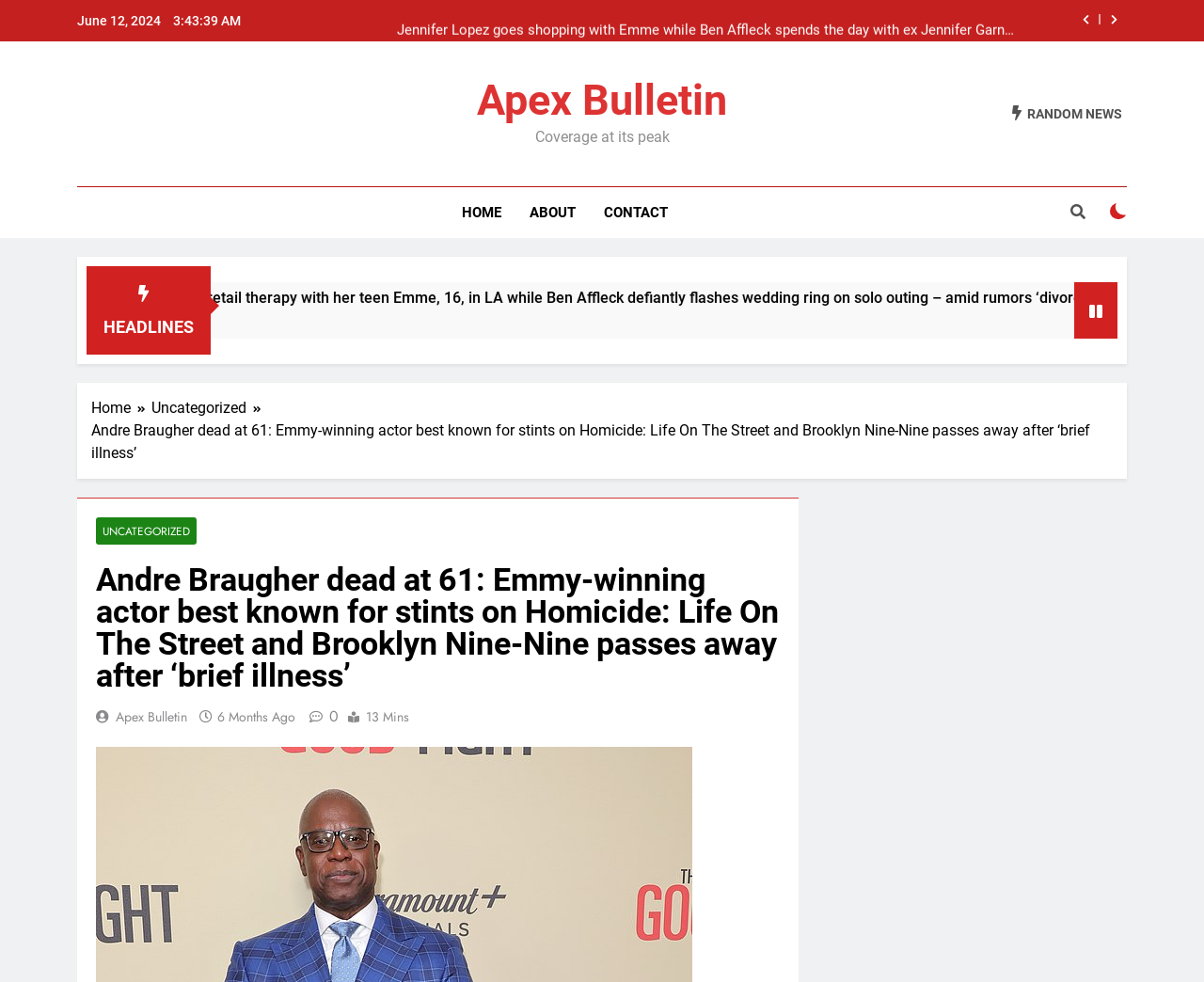Provide an in-depth description of the elements and layout of the webpage.

The webpage is an article about the death of actor Andre Braugher at the age of 61. At the top of the page, there is a date "June 12, 2024" and a title "Andre Braugher dead at 61: Emmy-winning actor best known for stints on Homicide: Life On The Street and Brooklyn Nine-Nine passes away after 'brief illness'". 

On the top right corner, there are three buttons with icons, and a link to "Apex Bulletin" is located below them. A short phrase "Coverage at its peak" is placed next to the link. 

The main content of the article is divided into sections. The first section has a heading with the same title as the page title, and it is followed by a link to "UNCATEGORIZED" and another link to "Apex Bulletin". 

Below the main content, there are several links to related news articles, including one about YouTuber Ben Potter's cause of death, which has an accompanying image. Each news article has a timestamp, with the most recent one being 55 minutes ago. 

On the top navigation bar, there are links to "HOME", "ABOUT", and "CONTACT". A breadcrumbs navigation menu is located below the top navigation bar, showing the current page's location as "Home > Uncategorized".